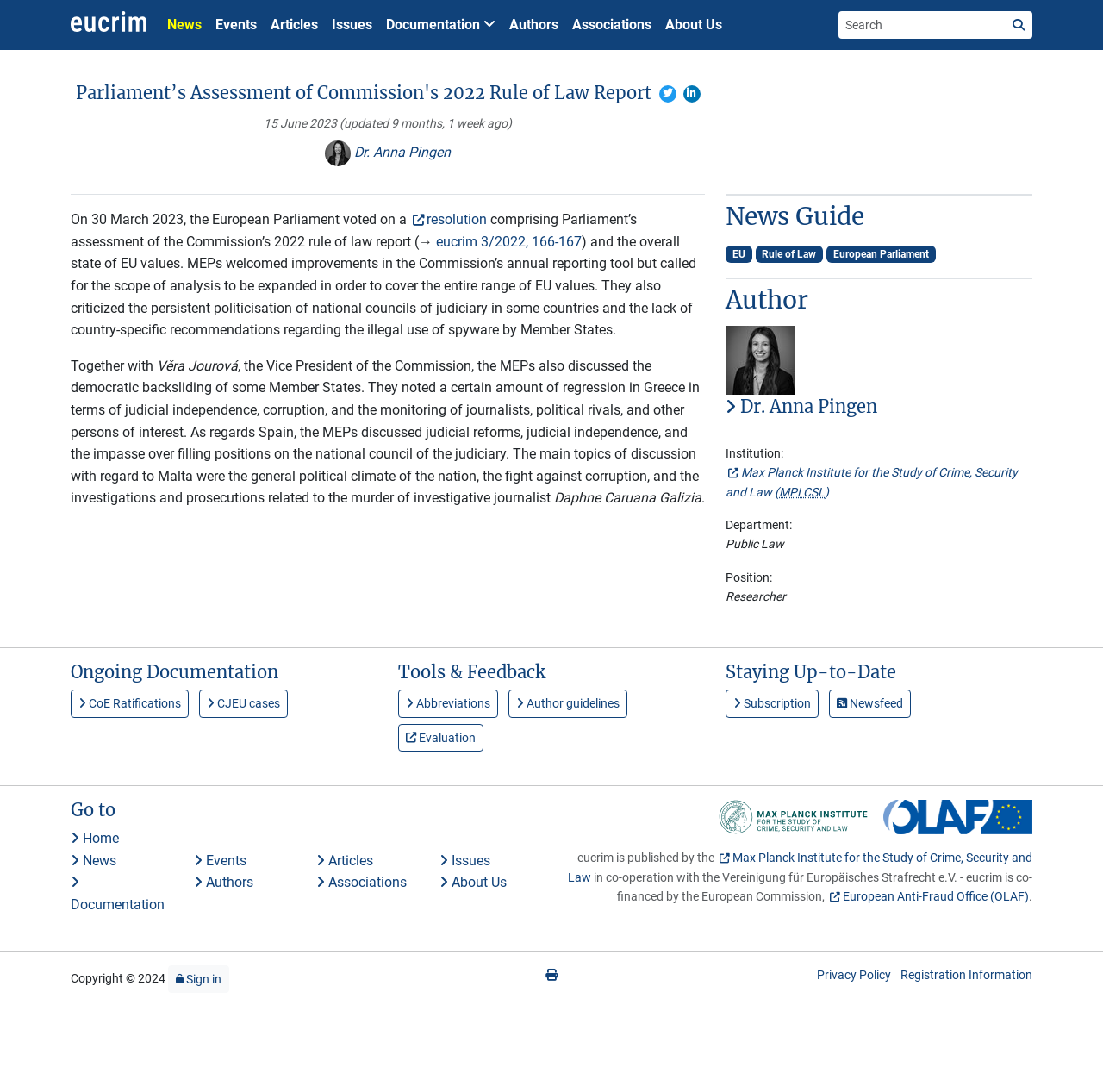How many sections are there in the webpage?
Provide a one-word or short-phrase answer based on the image.

4